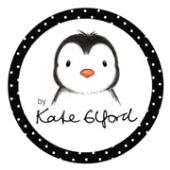Elaborate on the various elements present in the image.

This charming image features a playful penguin logo designed by Kate Elford. The logo showcases an adorable penguin with a round head, featuring a distinctive tuft of black feathers on top and a cheerful orange beak. It is framed within a circular design adorned with a classic black and white polka dot pattern. Below the penguin, the name "by Kate Elford" is elegantly scripted, adding a personal touch to the delightful illustration. This logo embodies a sense of fun and whimsy, perfect for a brand that celebrates positivity and creativity.